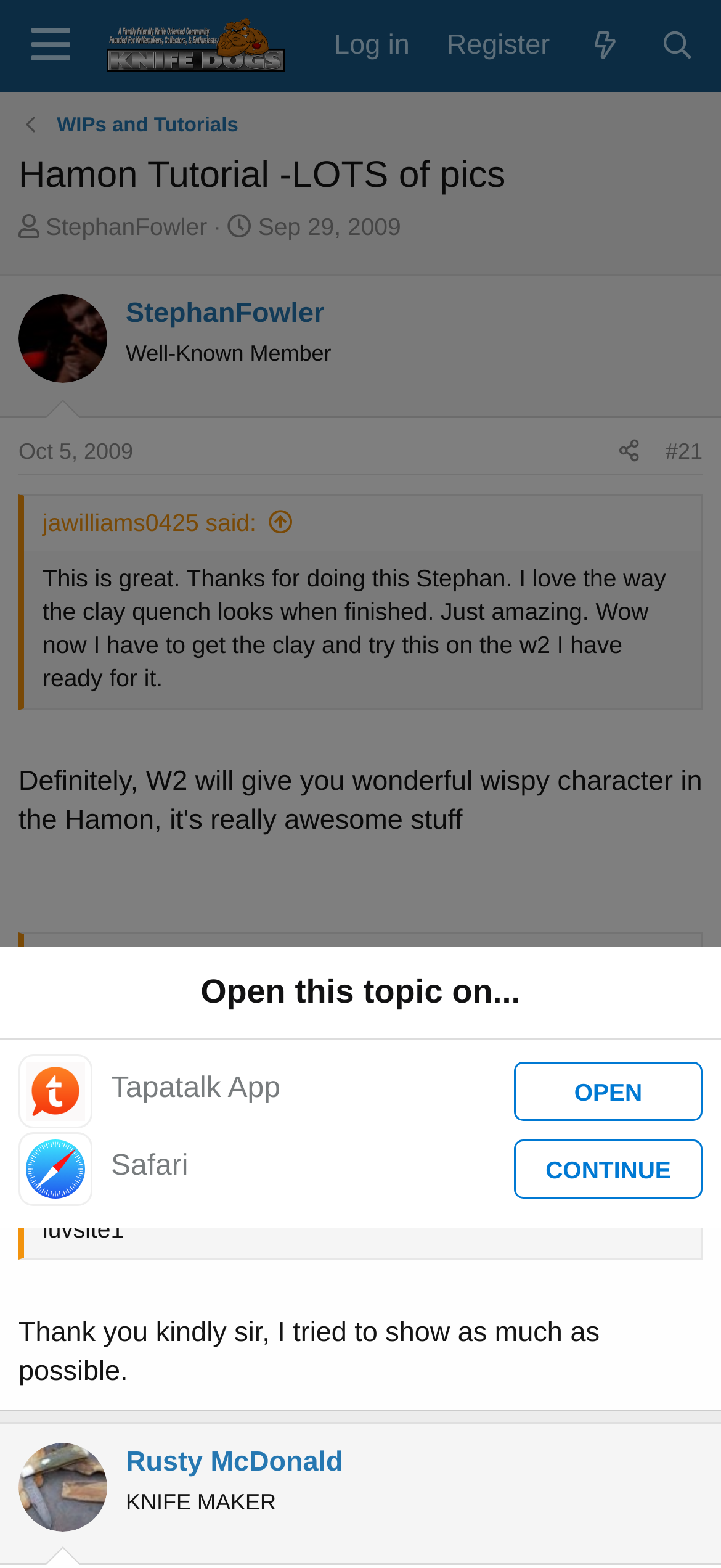Please provide a one-word or phrase answer to the question: 
How many images are in the thread?

At least 5